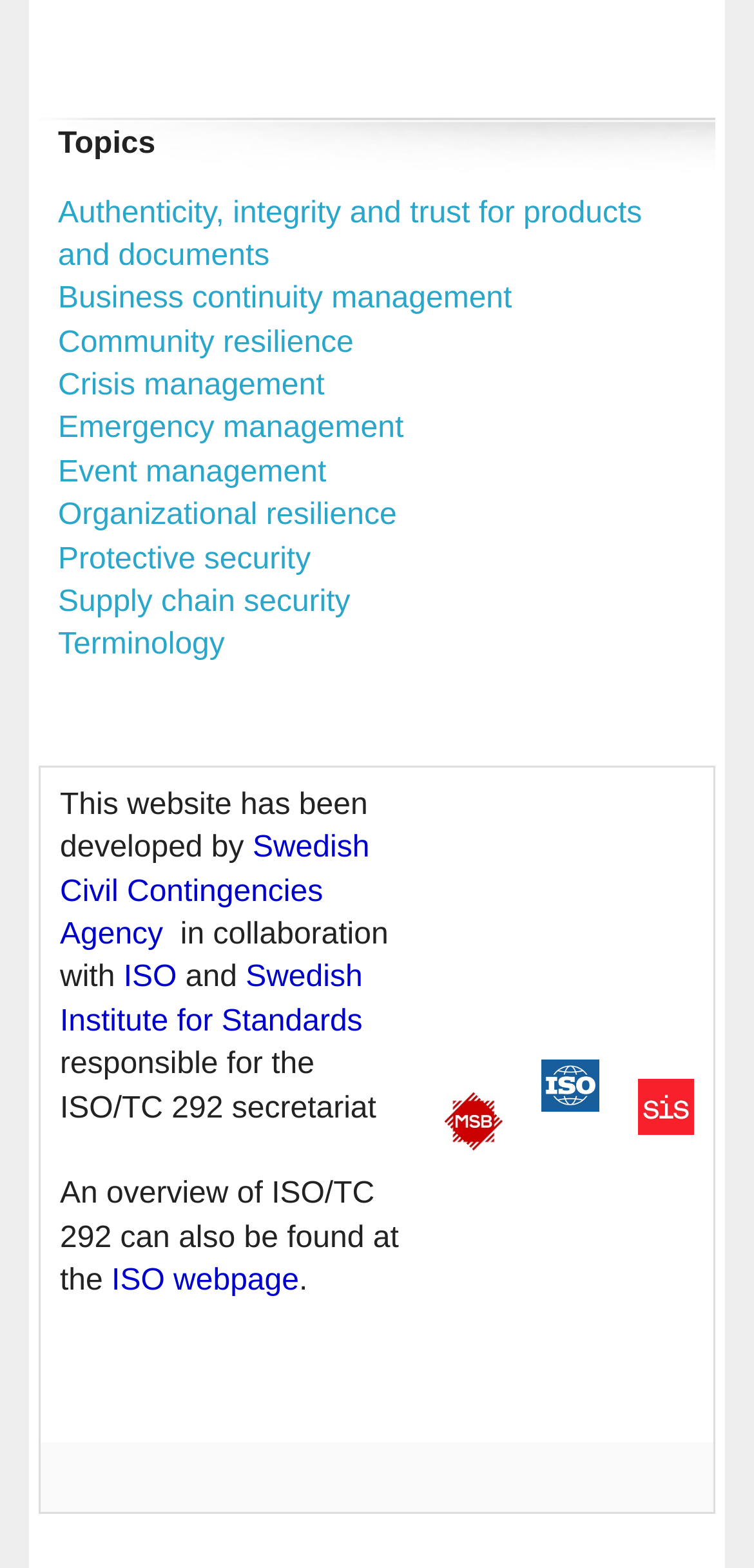Predict the bounding box coordinates of the area that should be clicked to accomplish the following instruction: "View the ISO webpage". The bounding box coordinates should consist of four float numbers between 0 and 1, i.e., [left, top, right, bottom].

[0.148, 0.807, 0.397, 0.828]